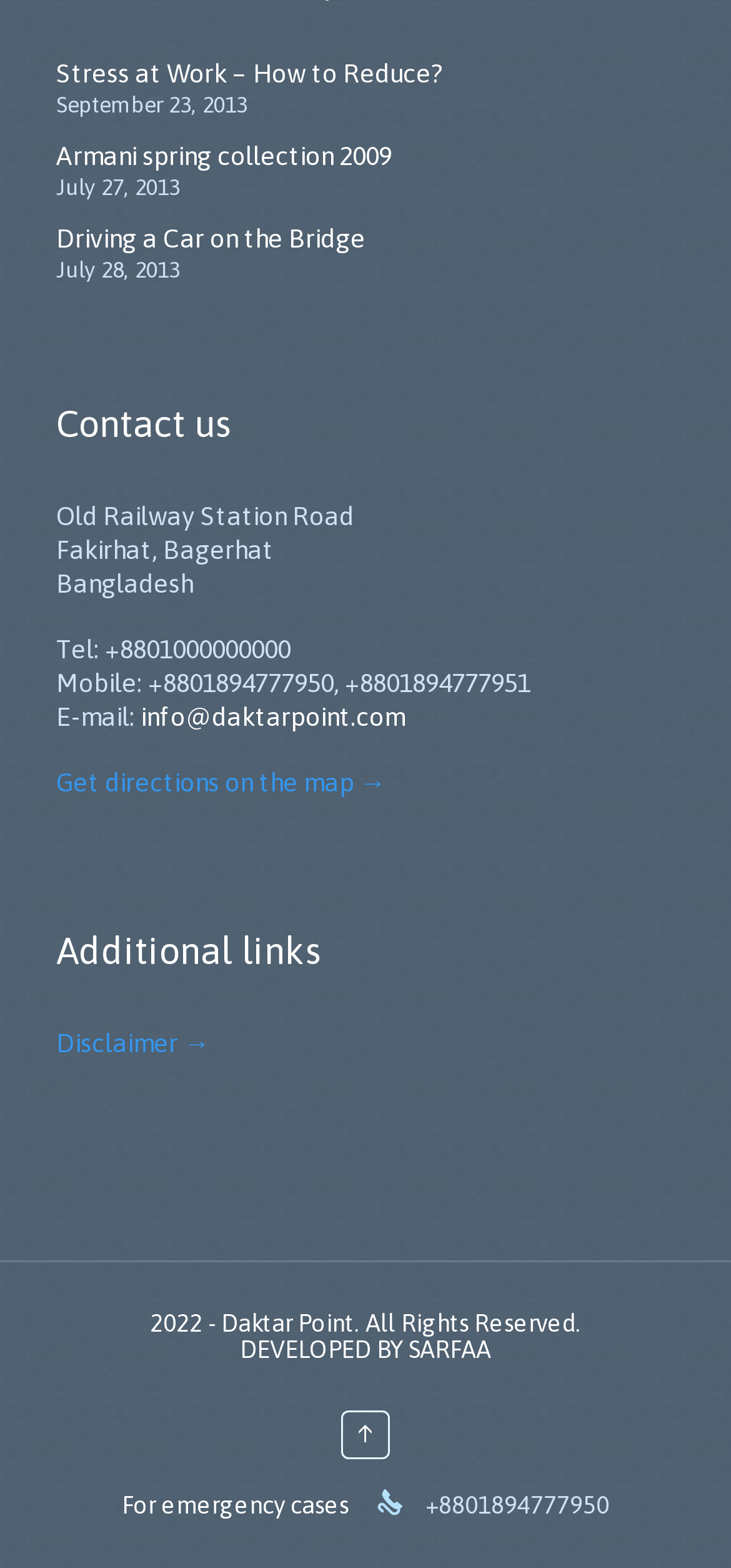Using the information in the image, could you please answer the following question in detail:
What is the email address of Daktar Point?

I found the email address by looking at the contact information section of the webpage, which is located in the complementary section with a bounding box coordinate of [0.0, 0.228, 1.0, 0.529]. The email address is a link element with a bounding box coordinate of [0.192, 0.447, 0.554, 0.466] and is preceded by a static text element with the text 'E-mail:'.